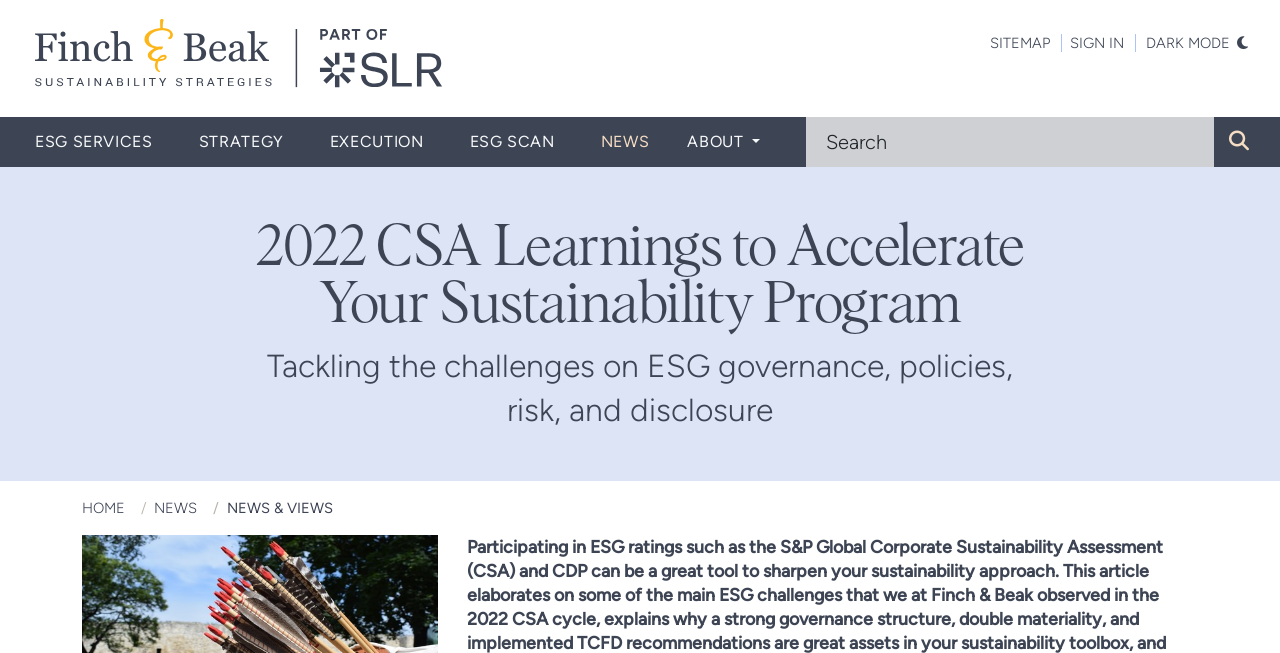Determine the main headline from the webpage and extract its text.

2022 CSA Learnings to Accelerate Your Sustainability Program